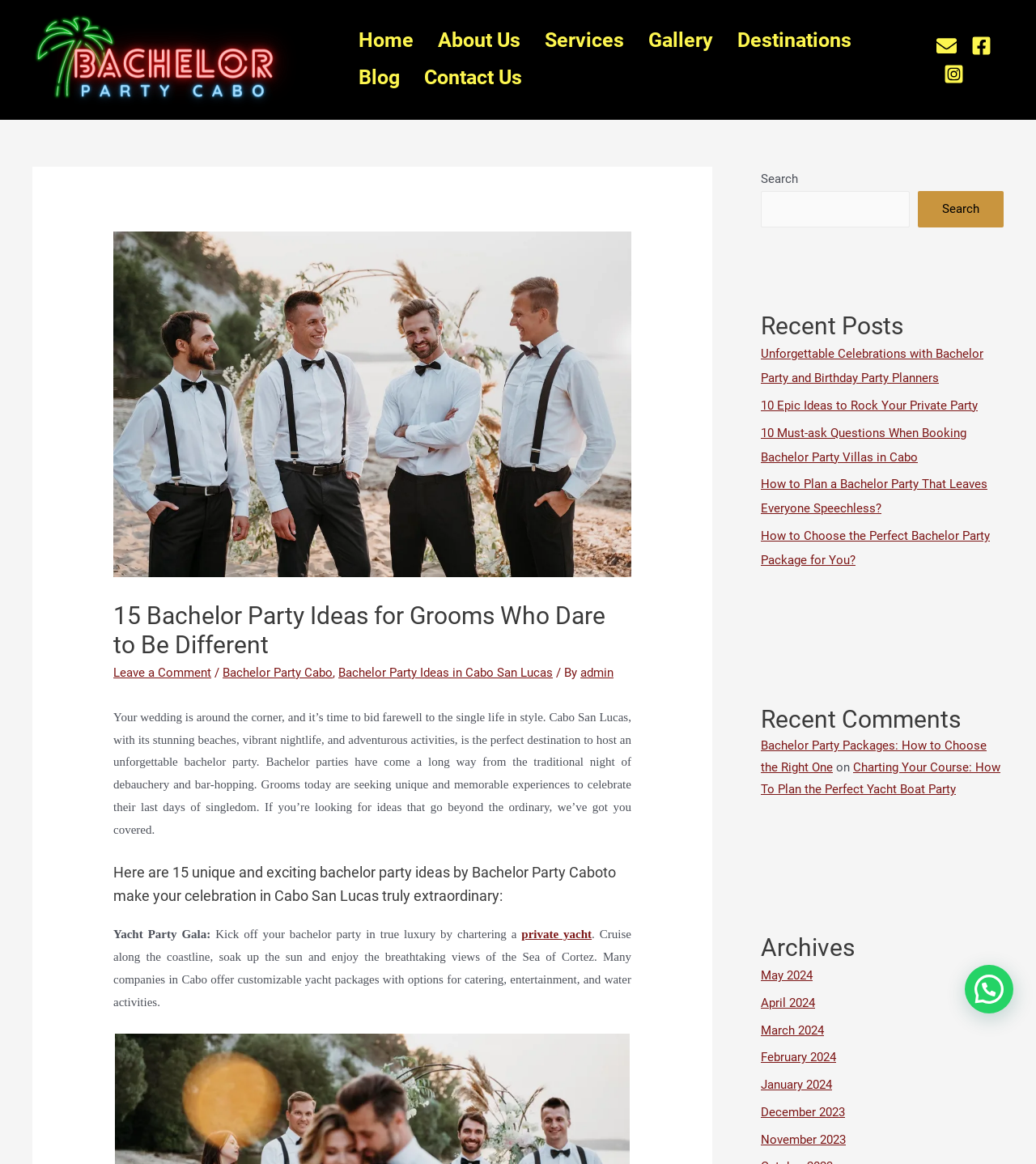Find the bounding box coordinates of the UI element according to this description: "parent_node: Search name="s"".

[0.734, 0.164, 0.878, 0.195]